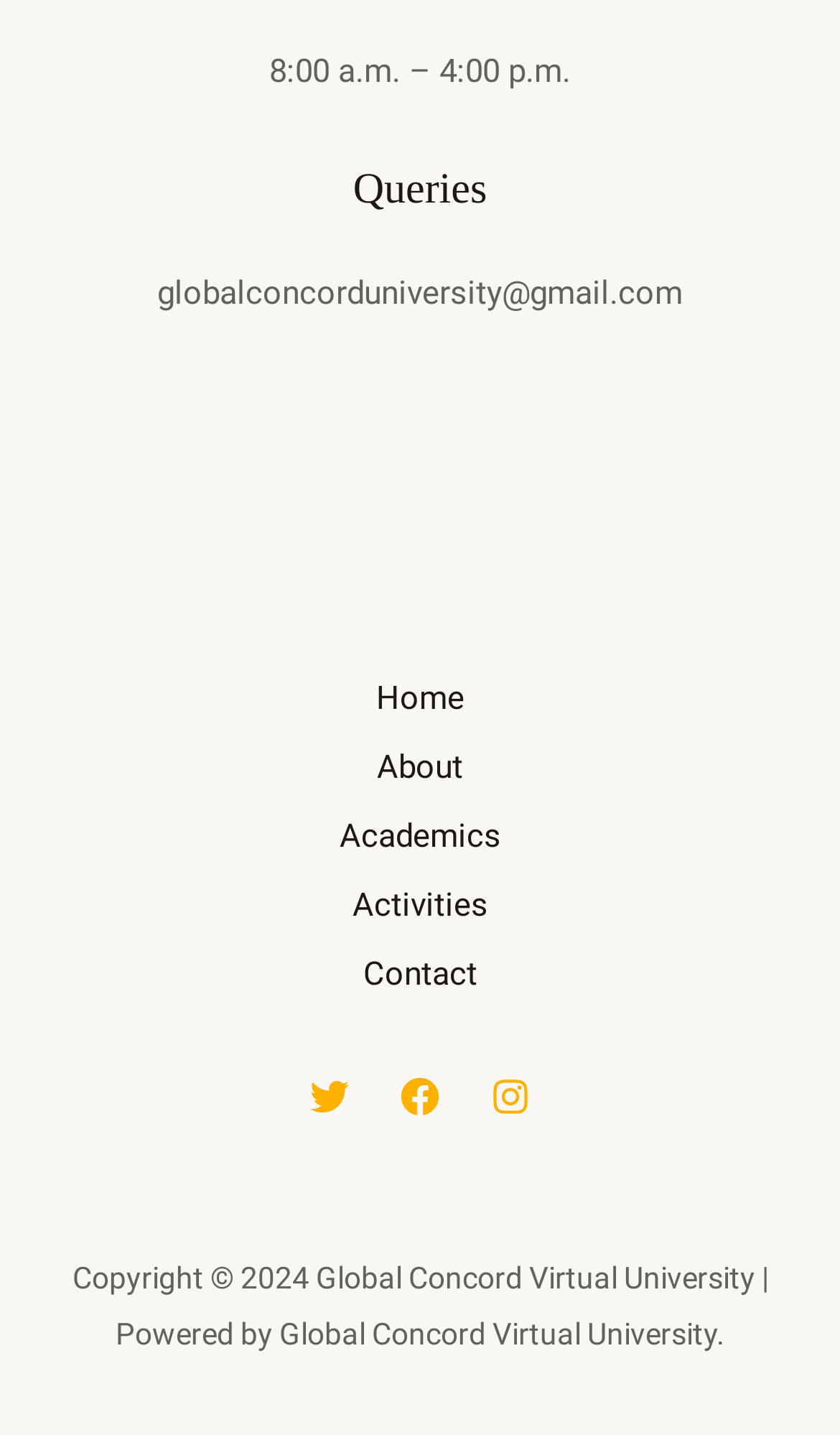What is the email address?
Look at the screenshot and respond with a single word or phrase.

globalconcorduniversity@gmail.com